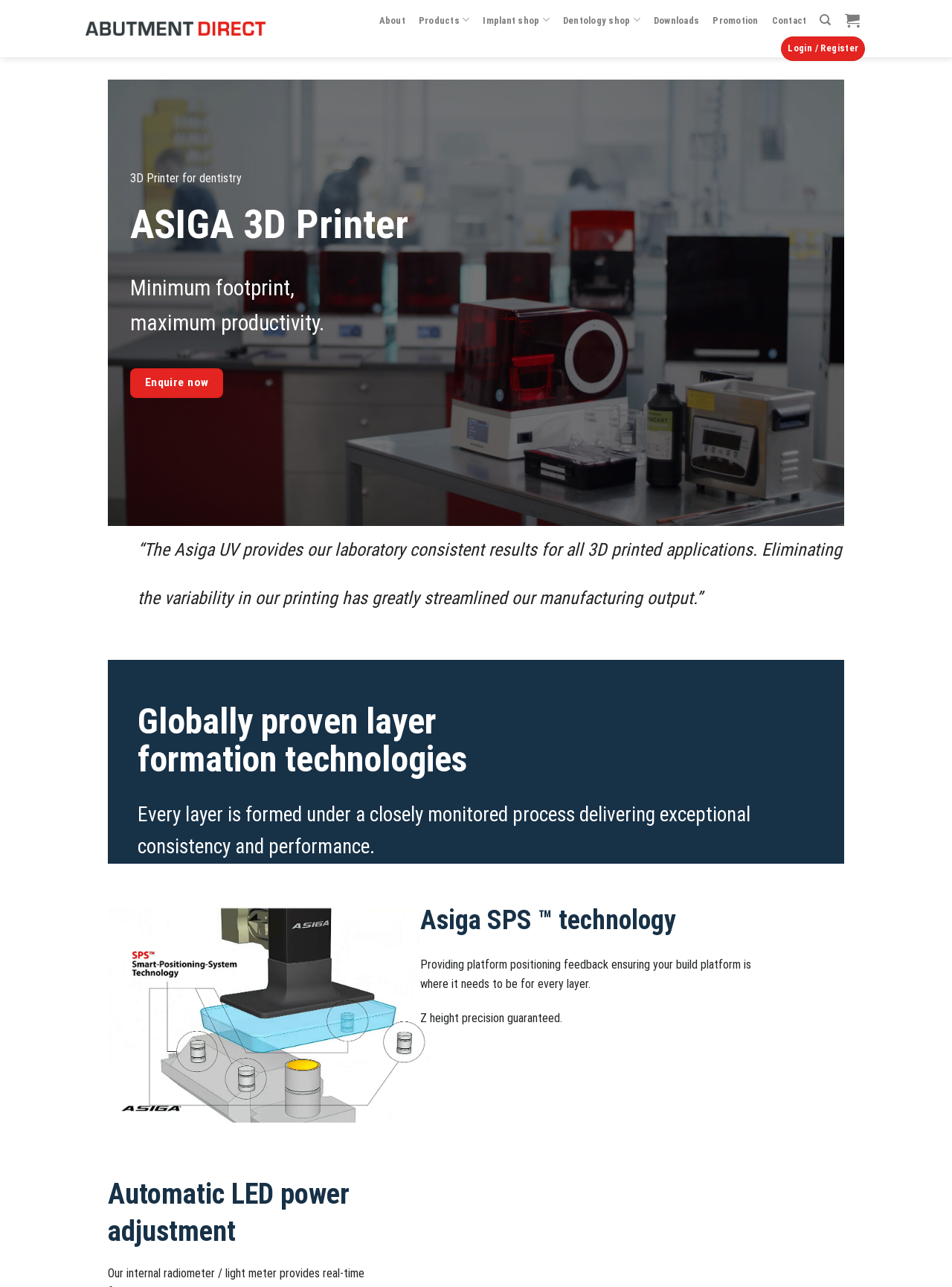Please determine the bounding box of the UI element that matches this description: Enquire now. The coordinates should be given as (top-left x, top-left y, bottom-right x, bottom-right y), with all values between 0 and 1.

[0.137, 0.286, 0.235, 0.309]